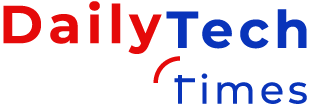What is stylized in the logo? Please answer the question using a single word or phrase based on the image.

The 'T' in 'Tech'